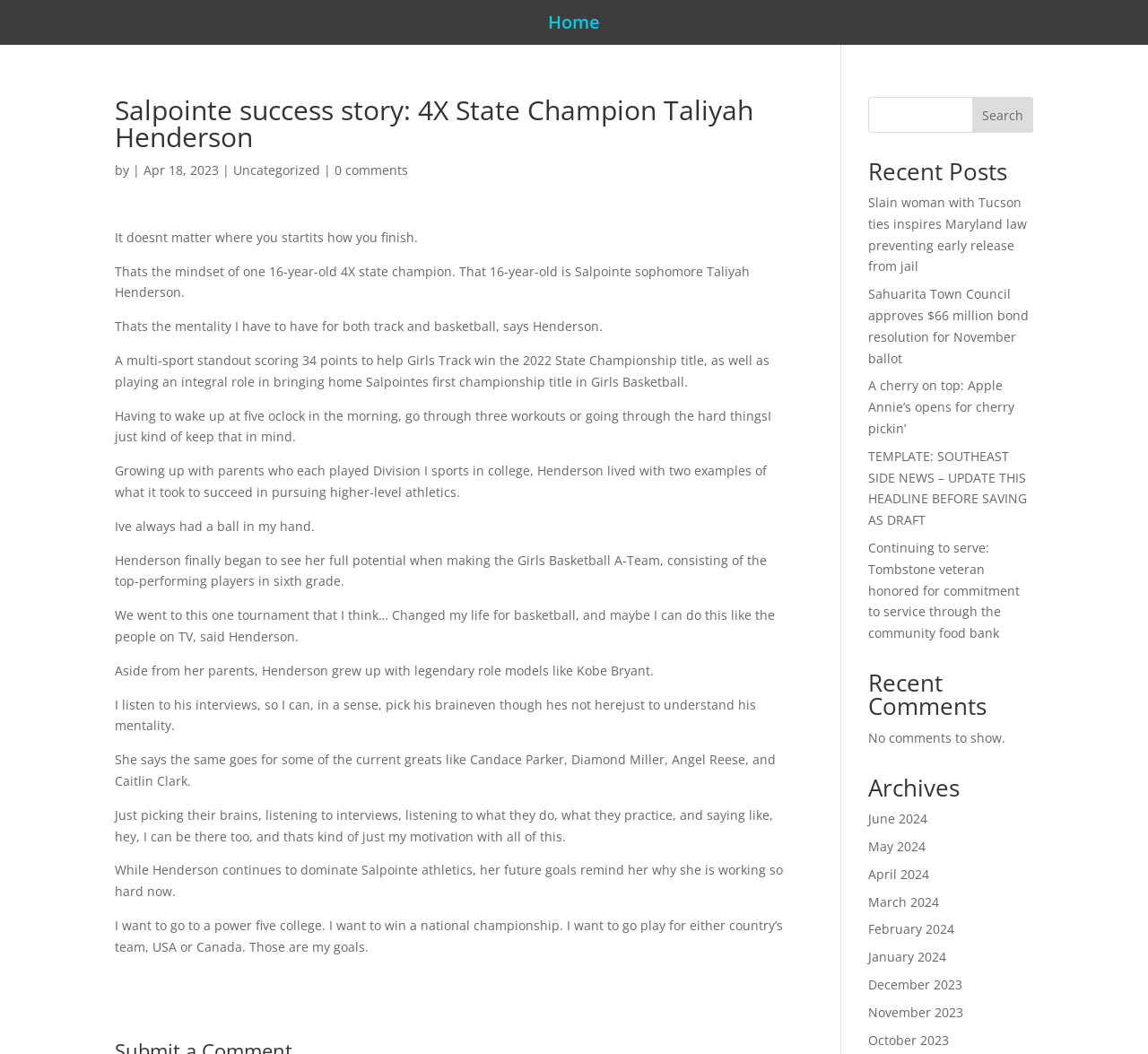From the image, can you give a detailed response to the question below:
What sports does Taliyah Henderson play?

The webpage mentions that Taliyah Henderson is a multi-sport standout, and specifically mentions her achievements in Girls Track and Girls Basketball.